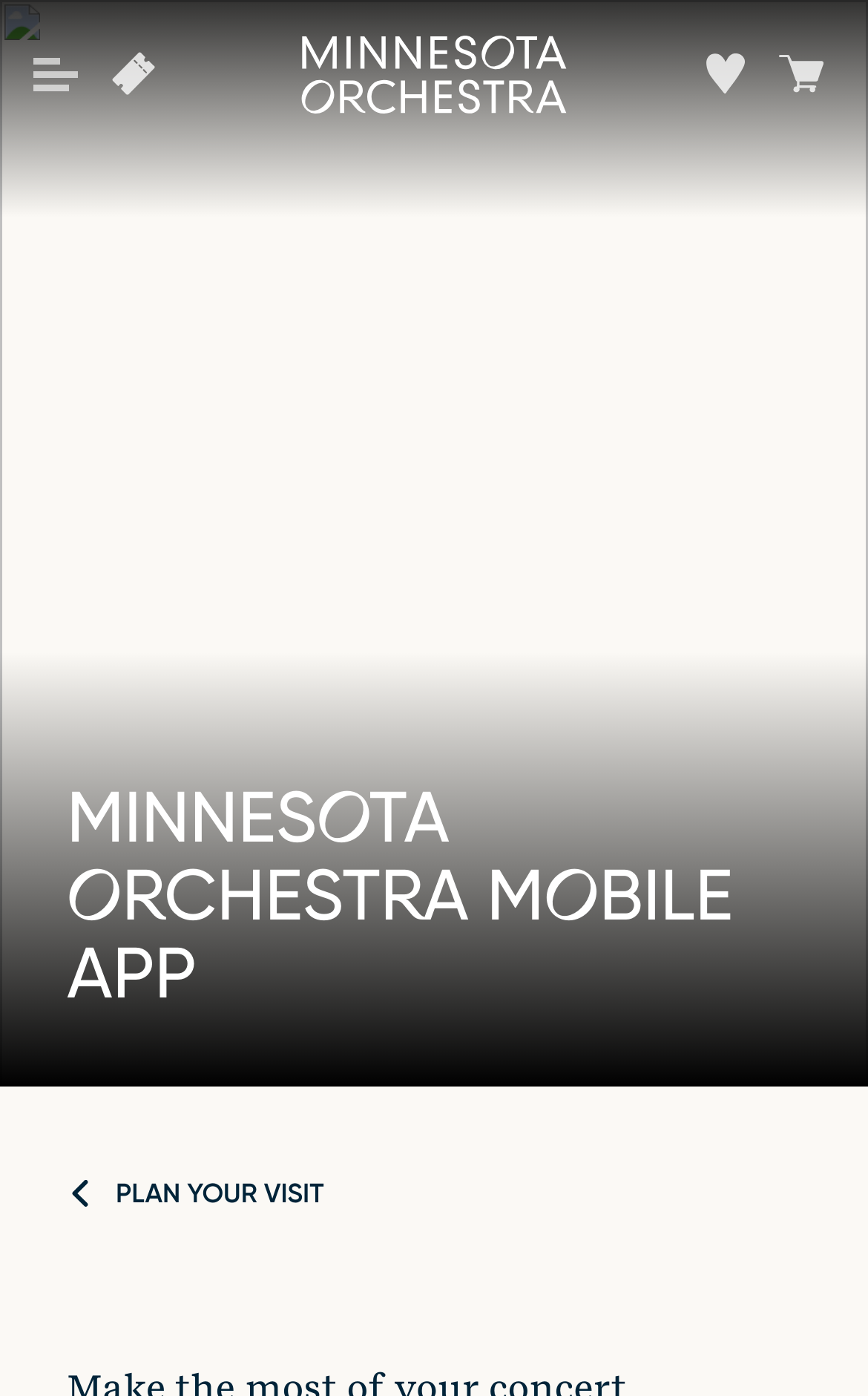How many links are there in the top navigation bar?
Refer to the image and provide a concise answer in one word or phrase.

4